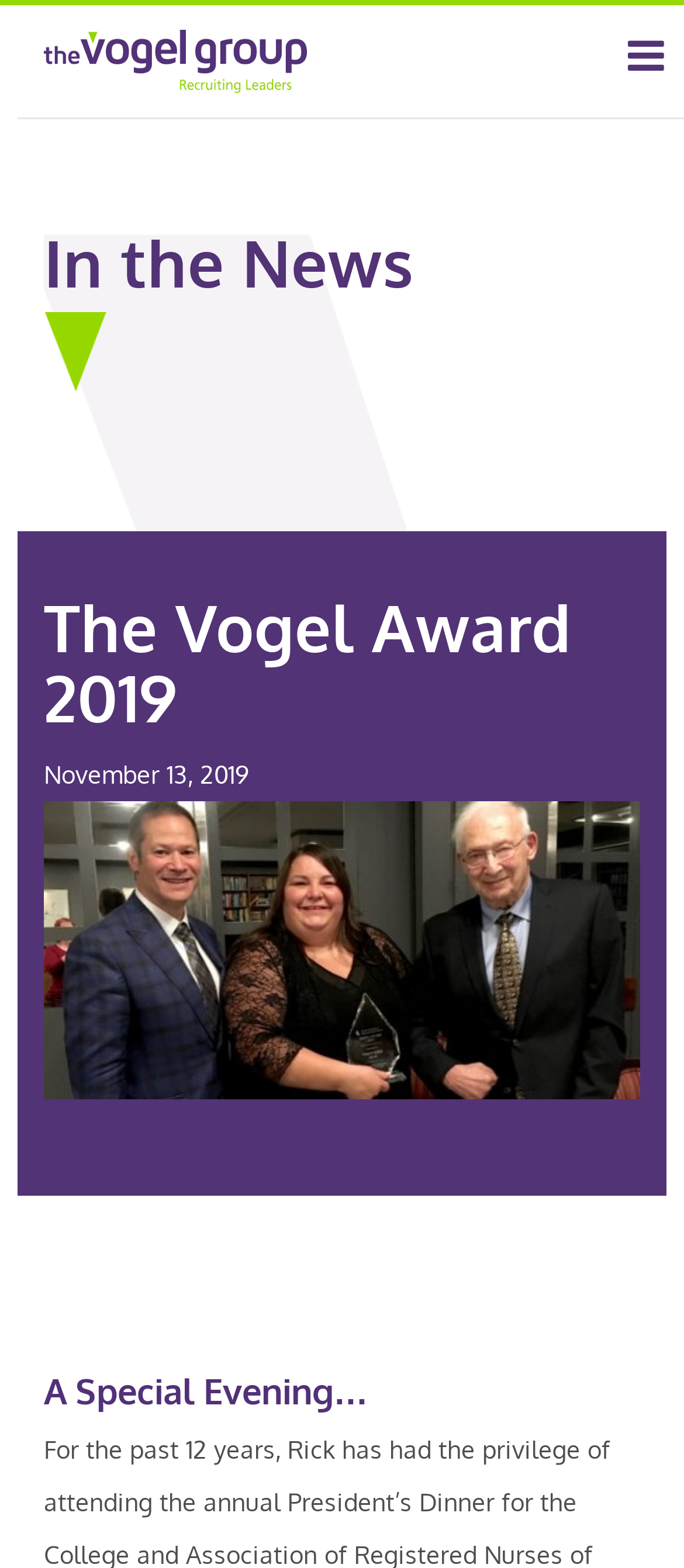Based on the image, please respond to the question with as much detail as possible:
What is the purpose of the button?

The purpose of the button can be inferred from its description 'Toggle navigation' which suggests that it is used to navigate through the webpage.